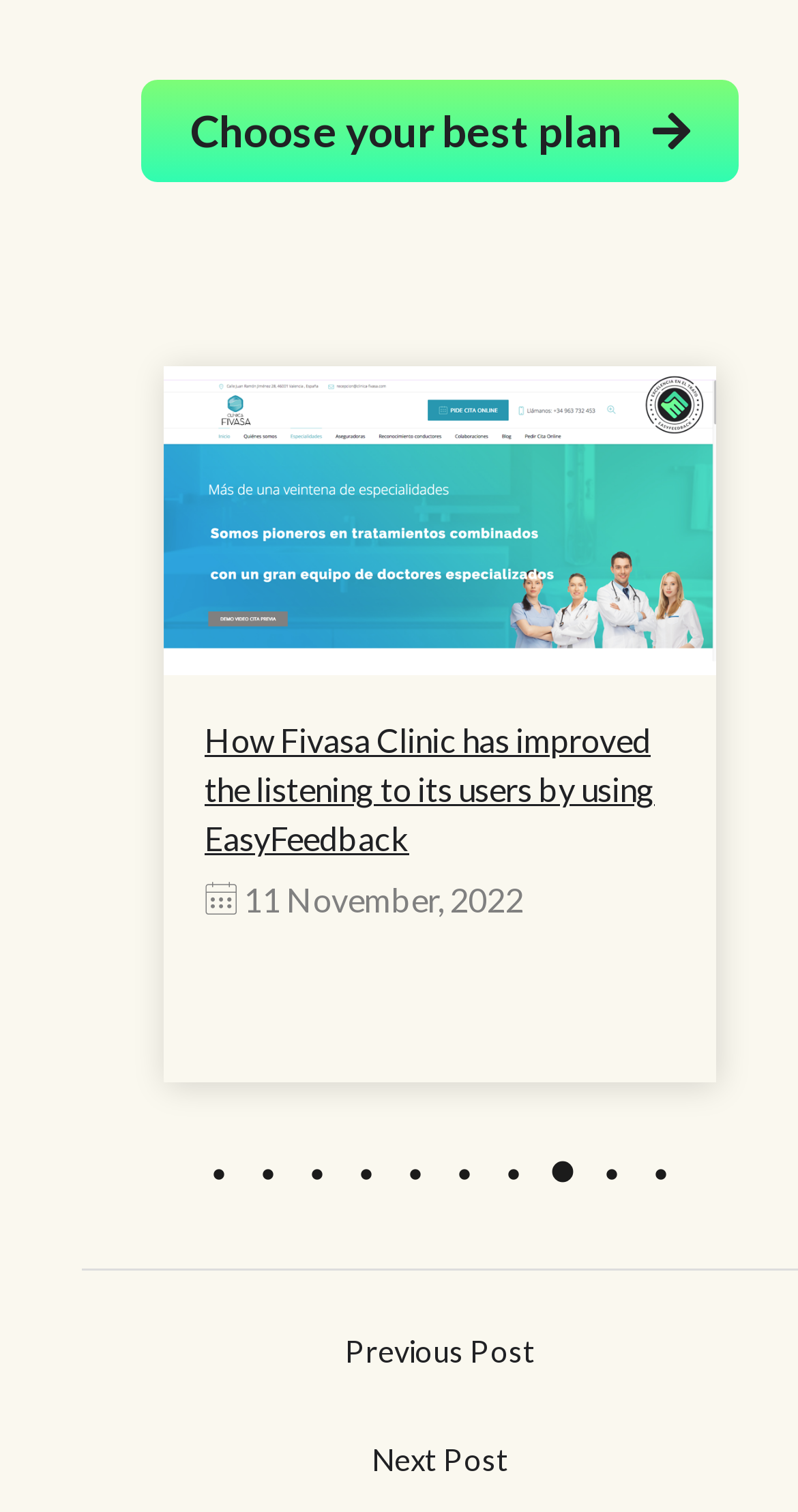What is the purpose of the 'Choose your best plan' link?
Please provide a single word or phrase as the answer based on the screenshot.

To select a plan